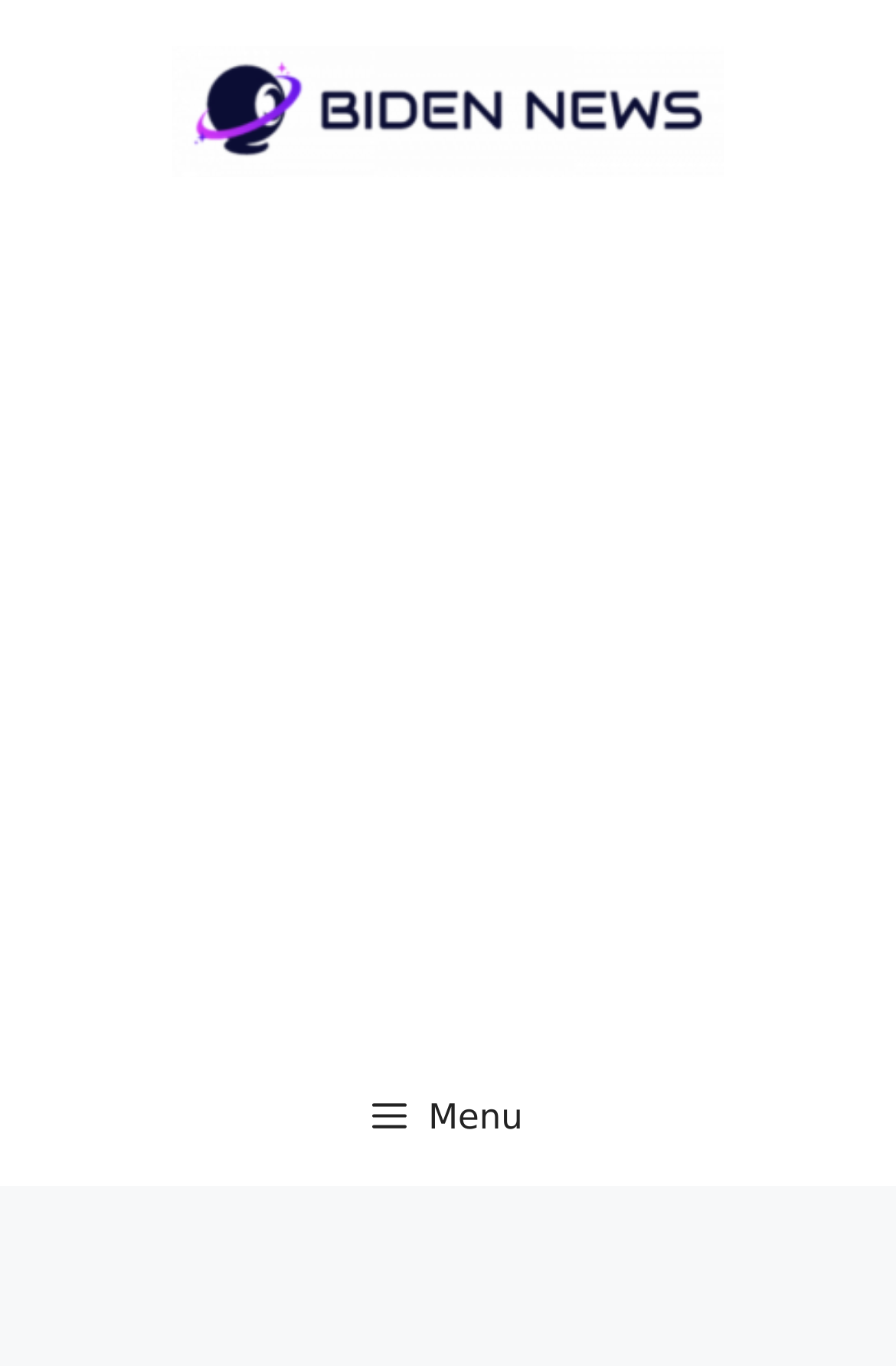Give a one-word or one-phrase response to the question:
How many main sections are there on the webpage?

Two